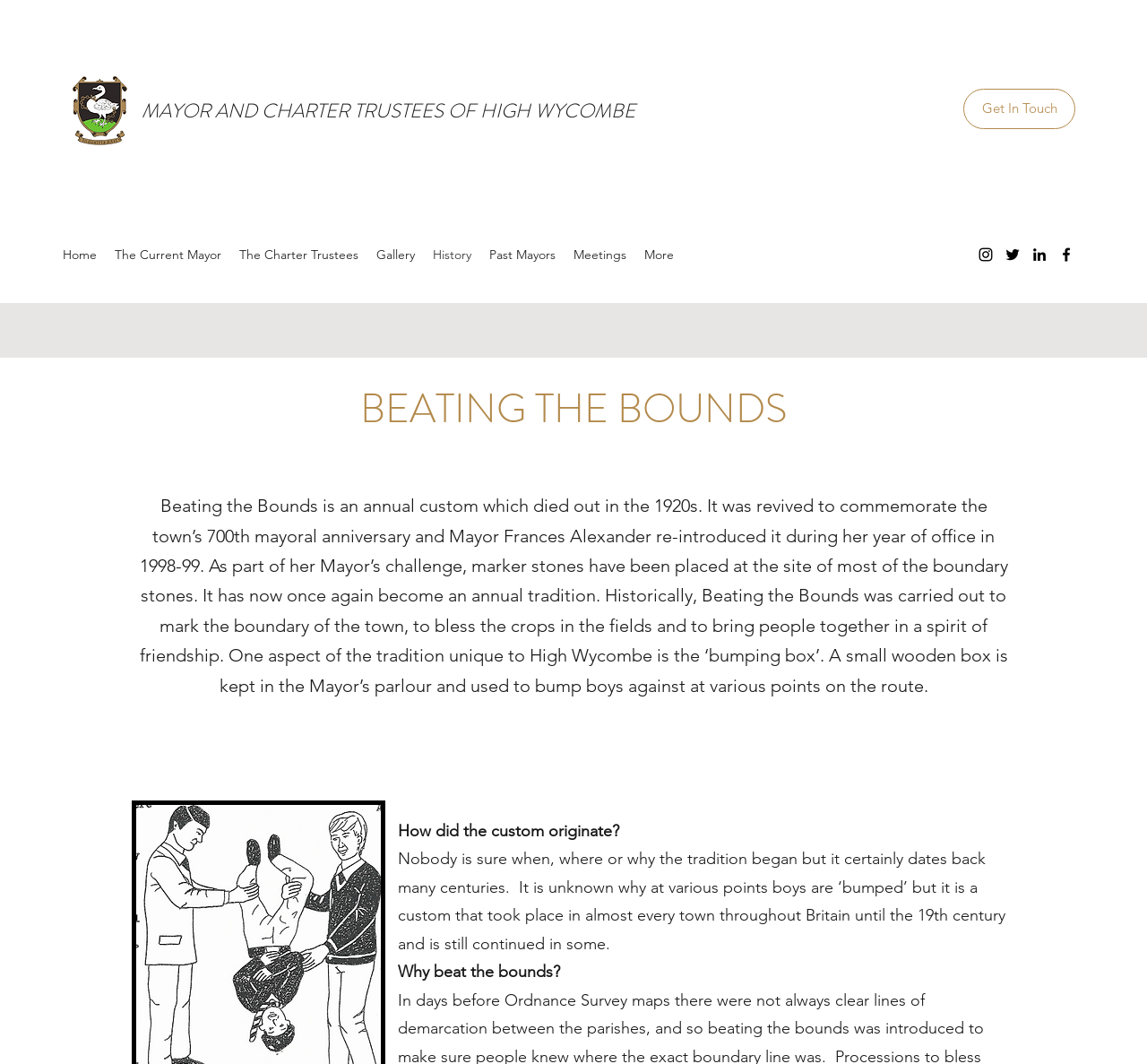Please predict the bounding box coordinates (top-left x, top-left y, bottom-right x, bottom-right y) for the UI element in the screenshot that fits the description: Get In Touch

[0.84, 0.083, 0.938, 0.121]